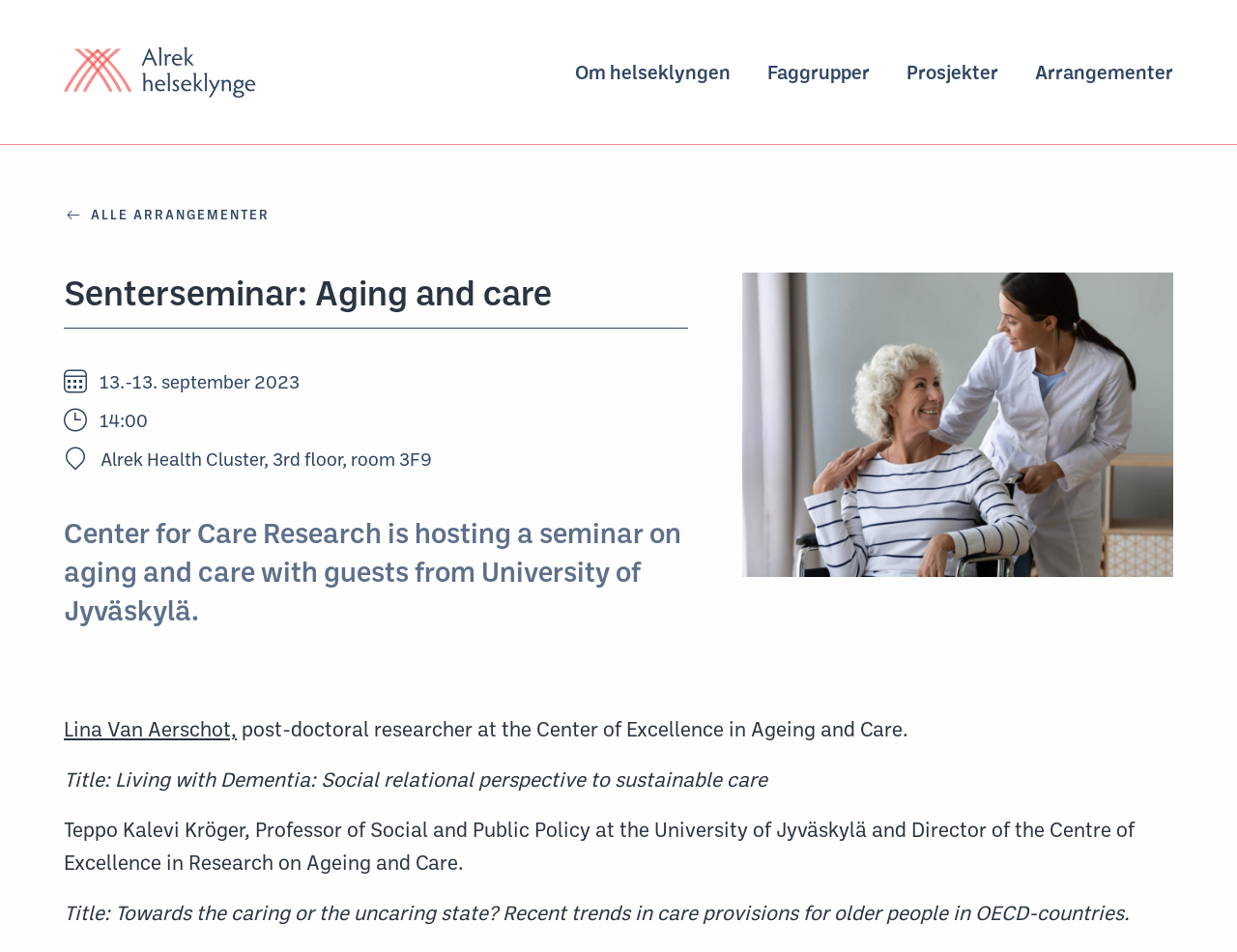Respond to the following question using a concise word or phrase: 
What is the title of Lina Van Aerschot's talk?

Living with Dementia: Social relational perspective to sustainable care